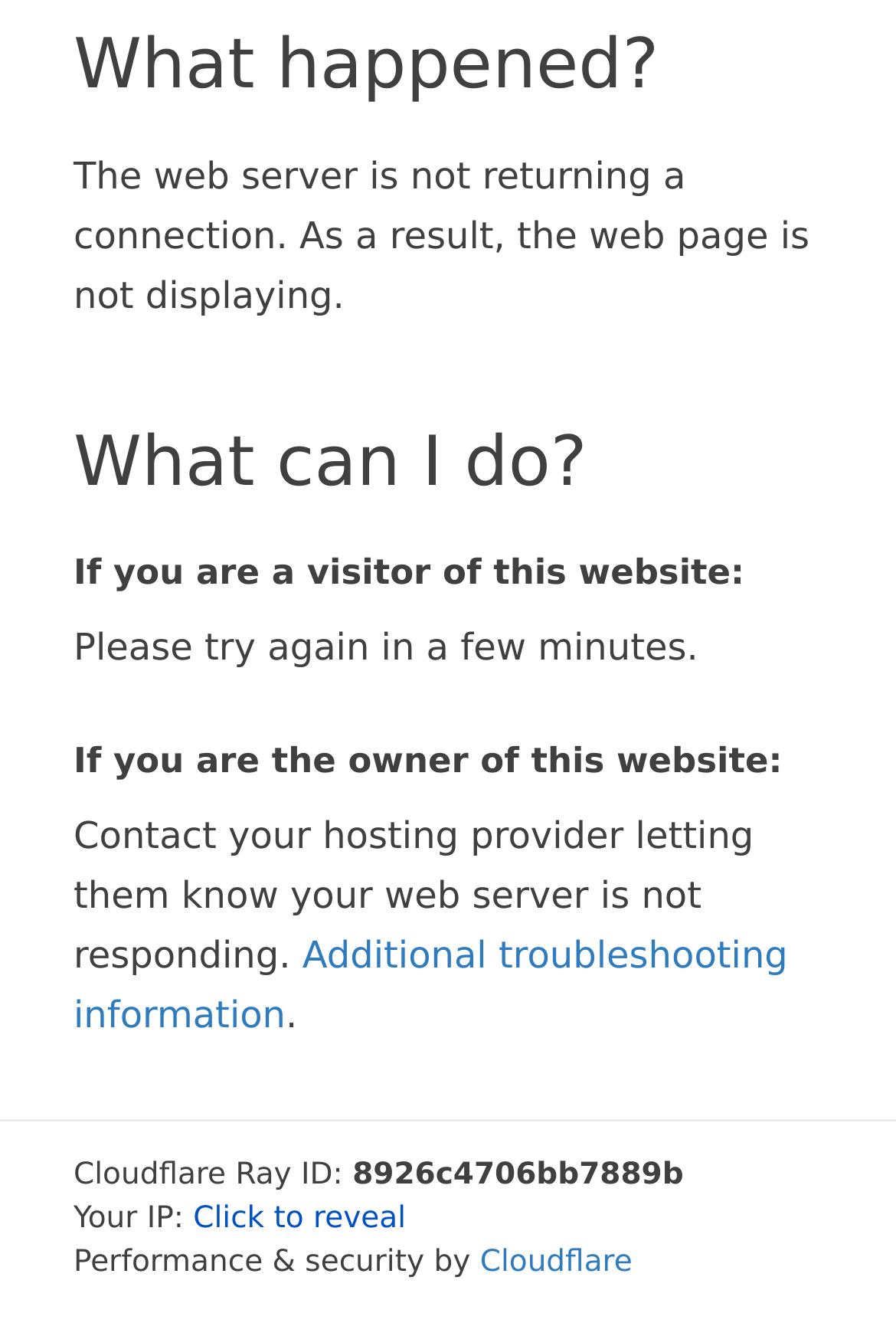Give a one-word or short-phrase answer to the following question: 
What is the purpose of the 'Click to reveal' button?

Reveal IP